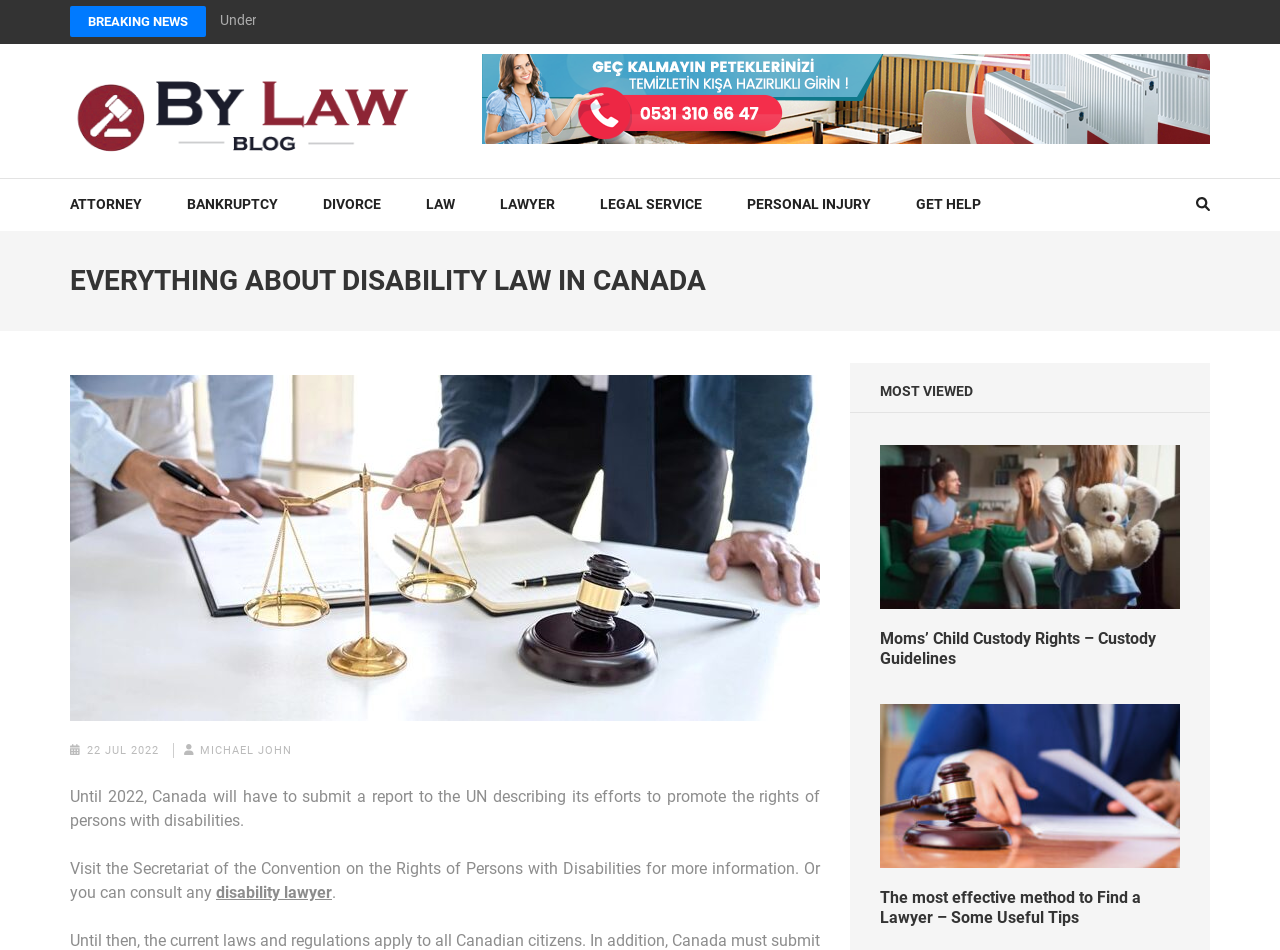Find the bounding box coordinates of the clickable region needed to perform the following instruction: "Click on the 'BREAKING NEWS' link". The coordinates should be provided as four float numbers between 0 and 1, i.e., [left, top, right, bottom].

[0.055, 0.006, 0.161, 0.039]